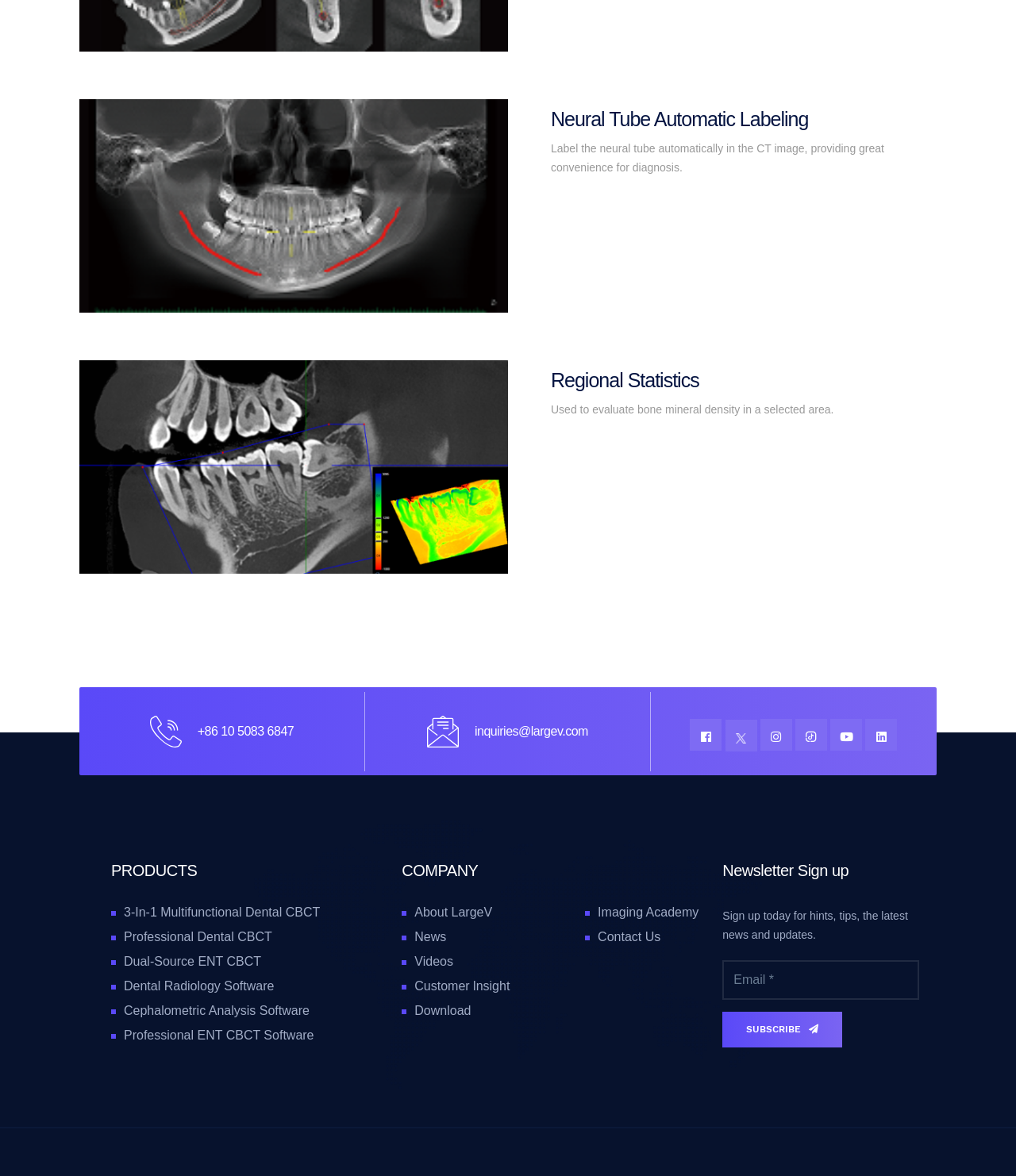Using details from the image, please answer the following question comprehensively:
How many social media links are available?

By examining the webpage, I found five social media links, which are Facebook, Twitter, LinkedIn, WeChat, and Weibo.